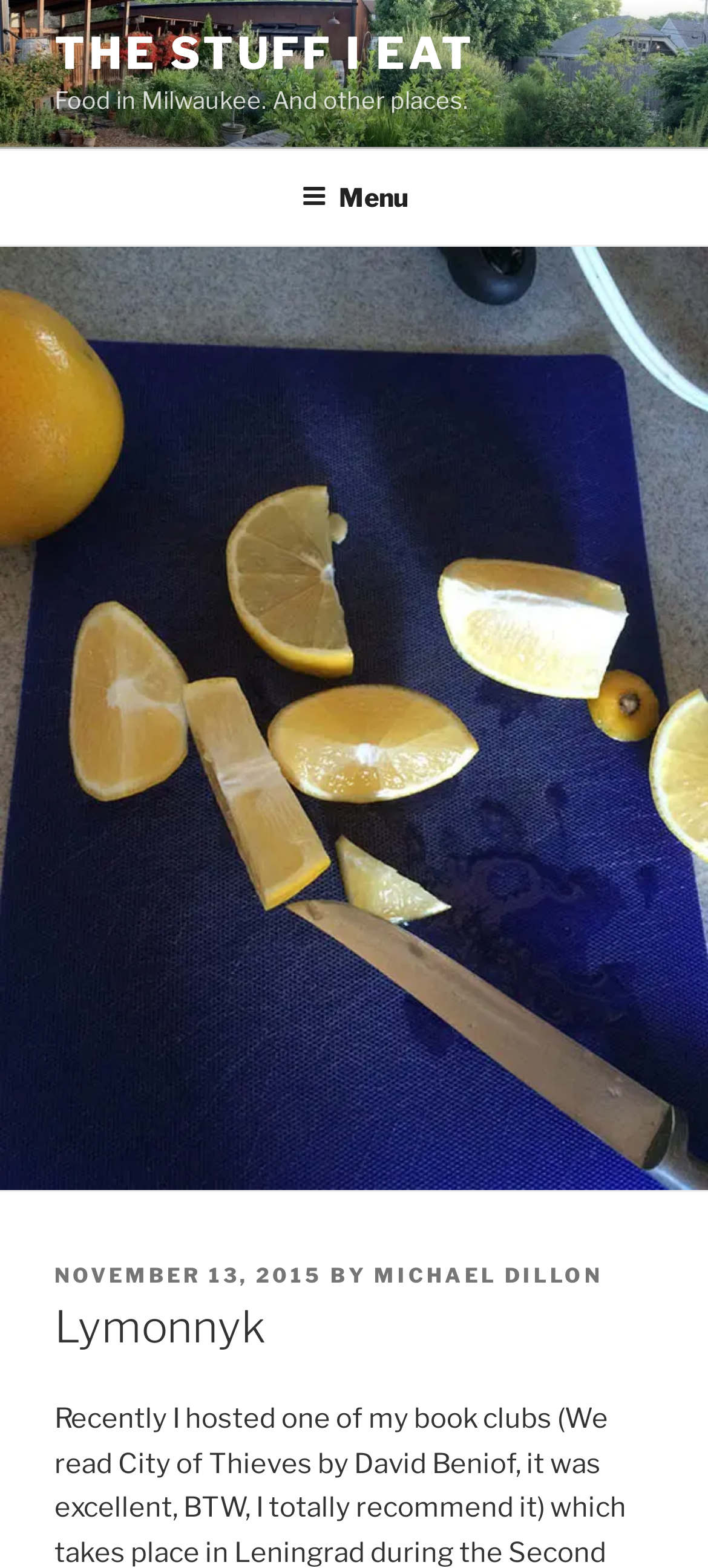Provide a short answer to the following question with just one word or phrase: What is the title of the latest post?

Not provided